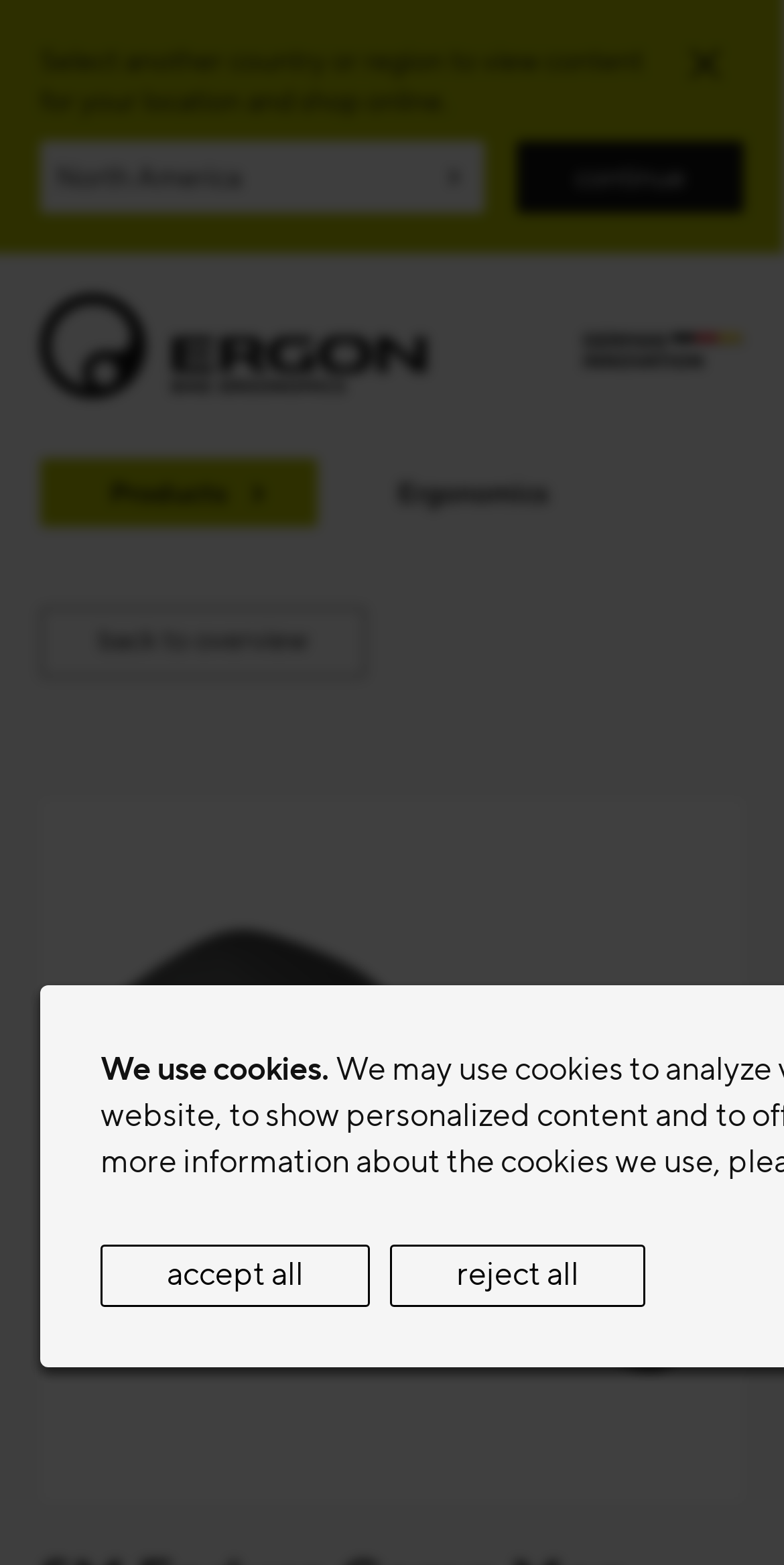What type of products are featured on this webpage?
Look at the screenshot and provide an in-depth answer.

The webpage has a heading 'Ergon Bike Ergonomics' and a link 'Ergonomics', indicating that the products featured on this webpage are related to ergonomics, specifically for cyclists.